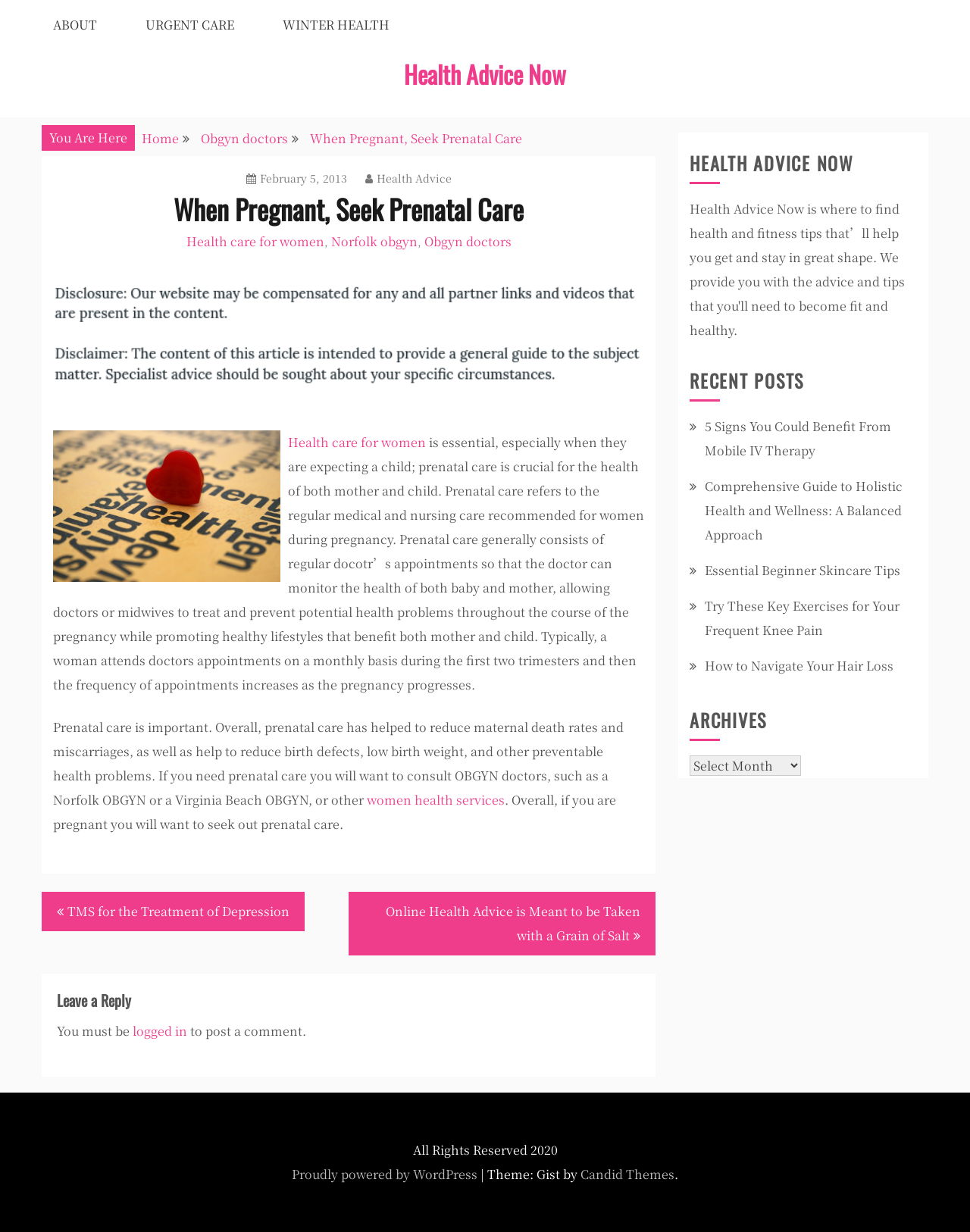Answer this question using a single word or a brief phrase:
What is the main topic of this webpage?

Prenatal care